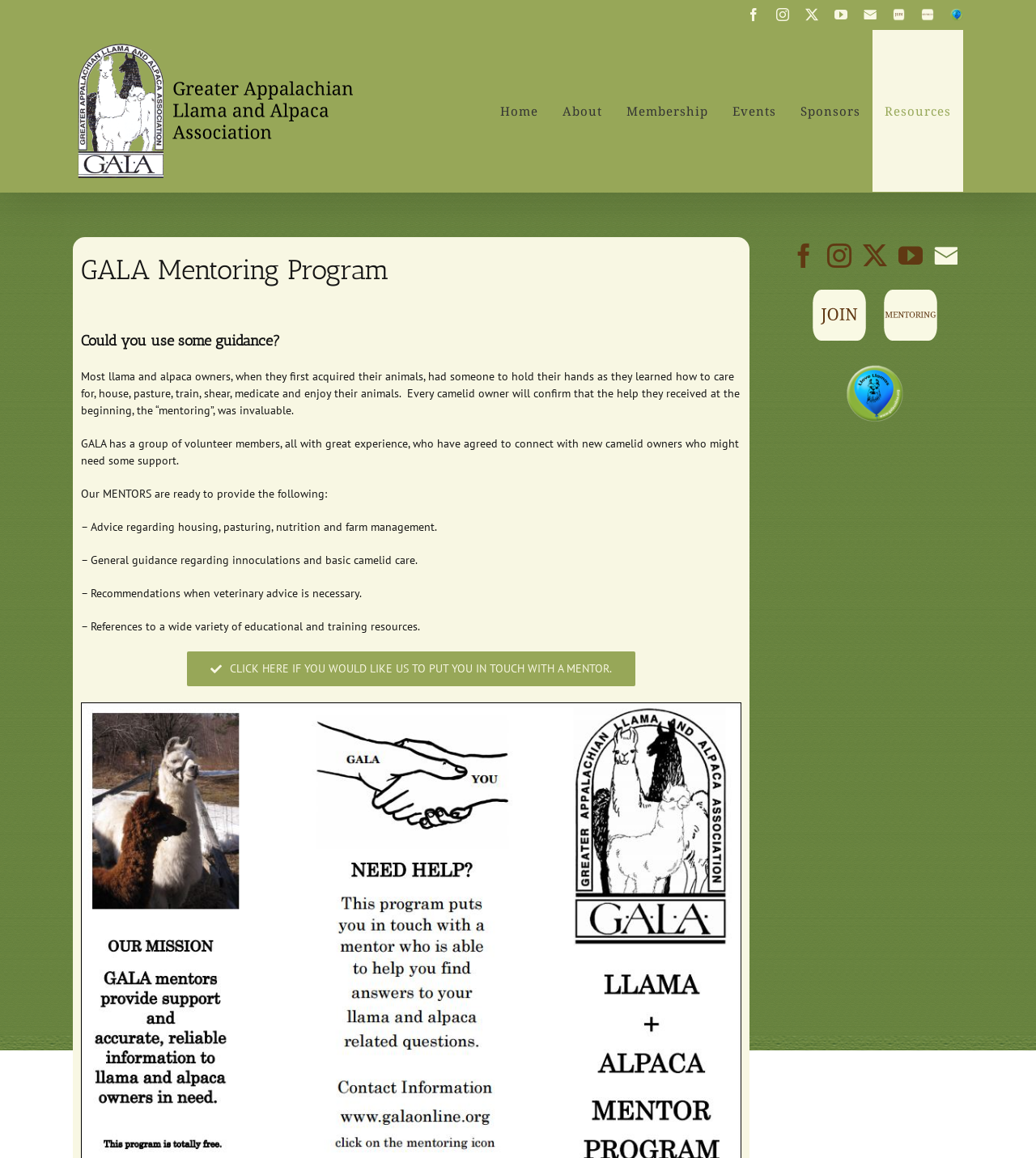Pinpoint the bounding box coordinates of the clickable element to carry out the following instruction: "Search the GALA website."

[0.365, 0.781, 0.635, 0.802]